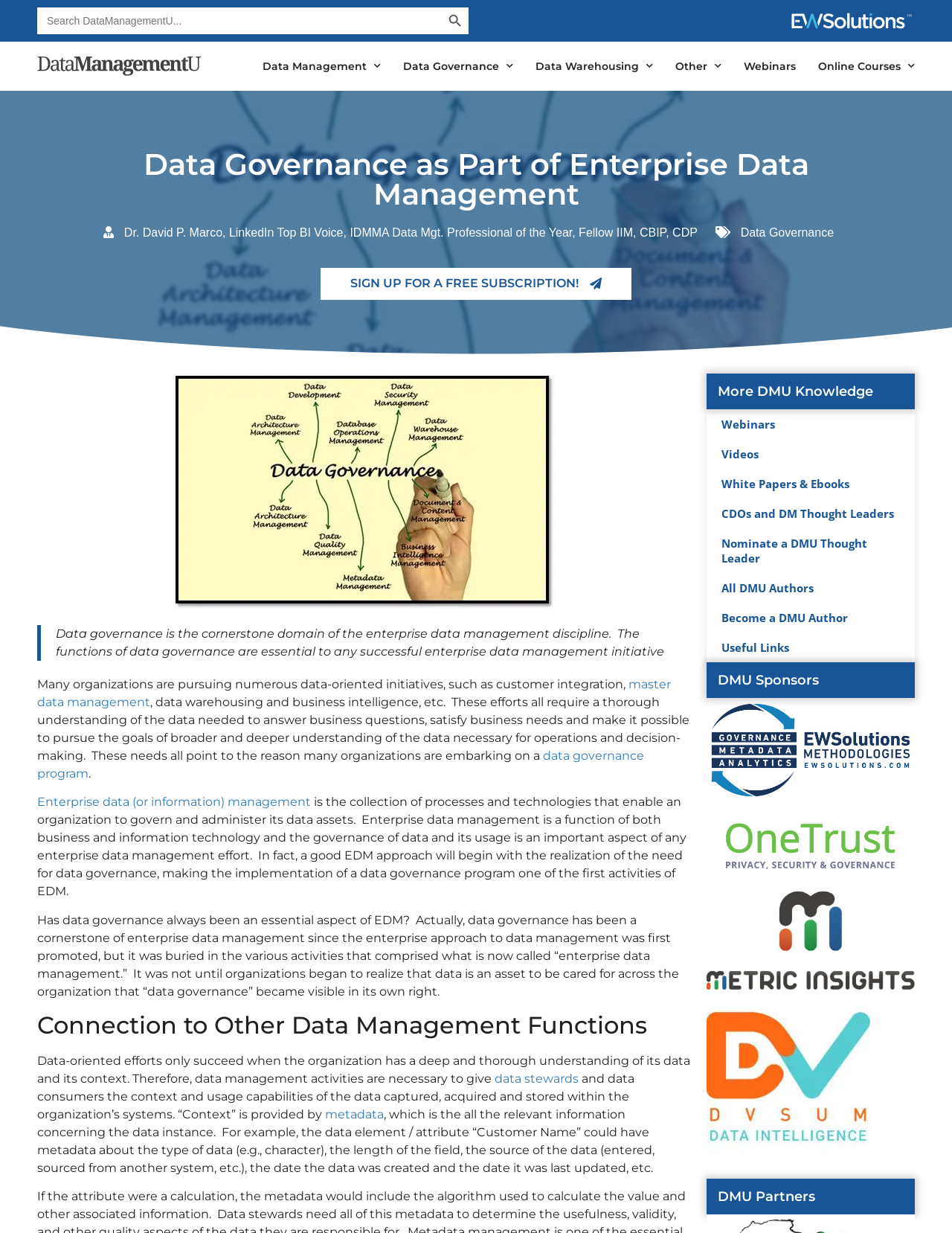Locate the bounding box coordinates of the element that should be clicked to fulfill the instruction: "Sign up for a free subscription".

[0.337, 0.217, 0.663, 0.243]